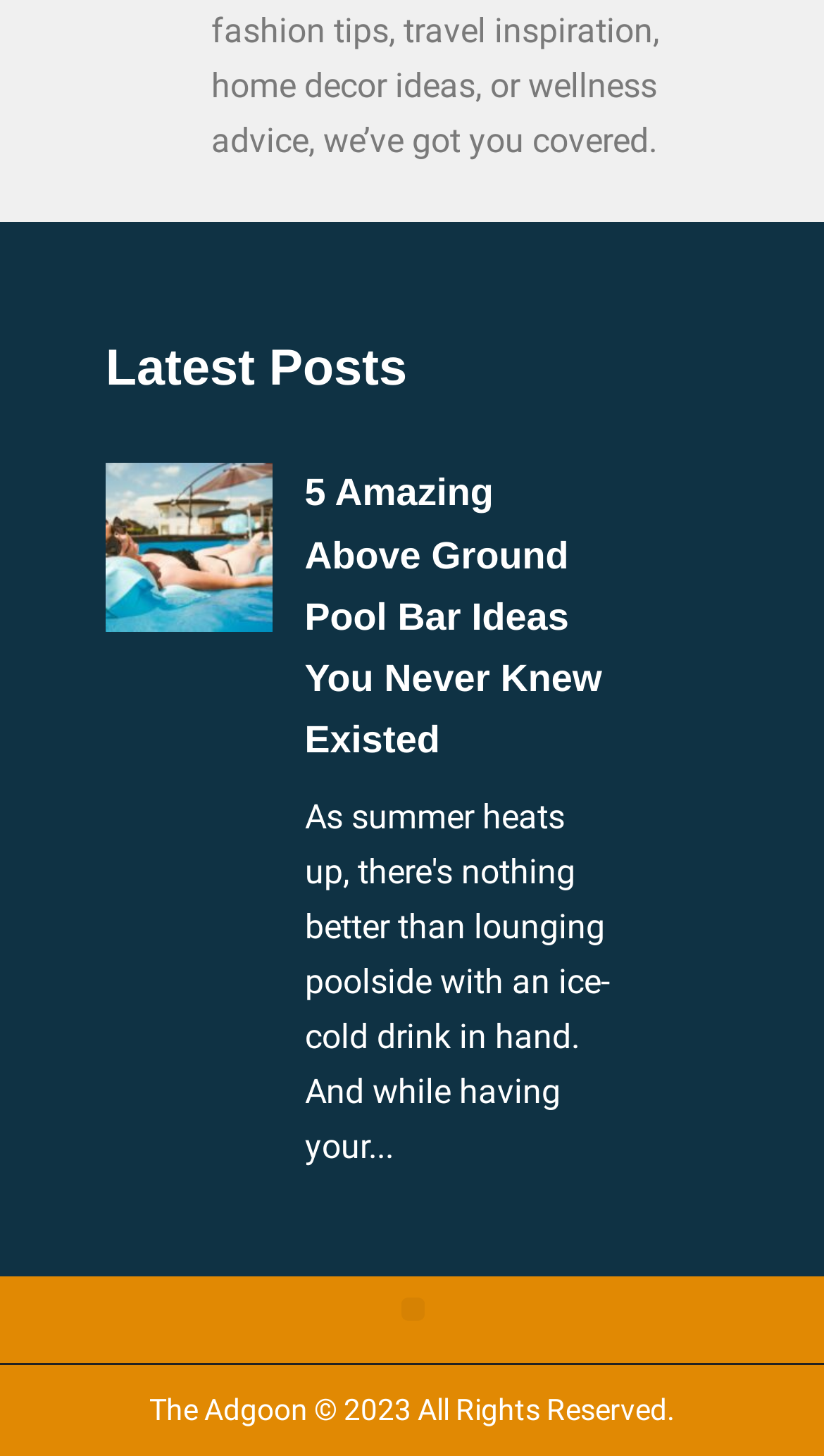Is the menu toggle button expanded?
Using the information from the image, answer the question thoroughly.

I found the button element with the text 'Menu Toggle' and saw that its 'expanded' property is set to 'False', indicating that the menu toggle button is not expanded.